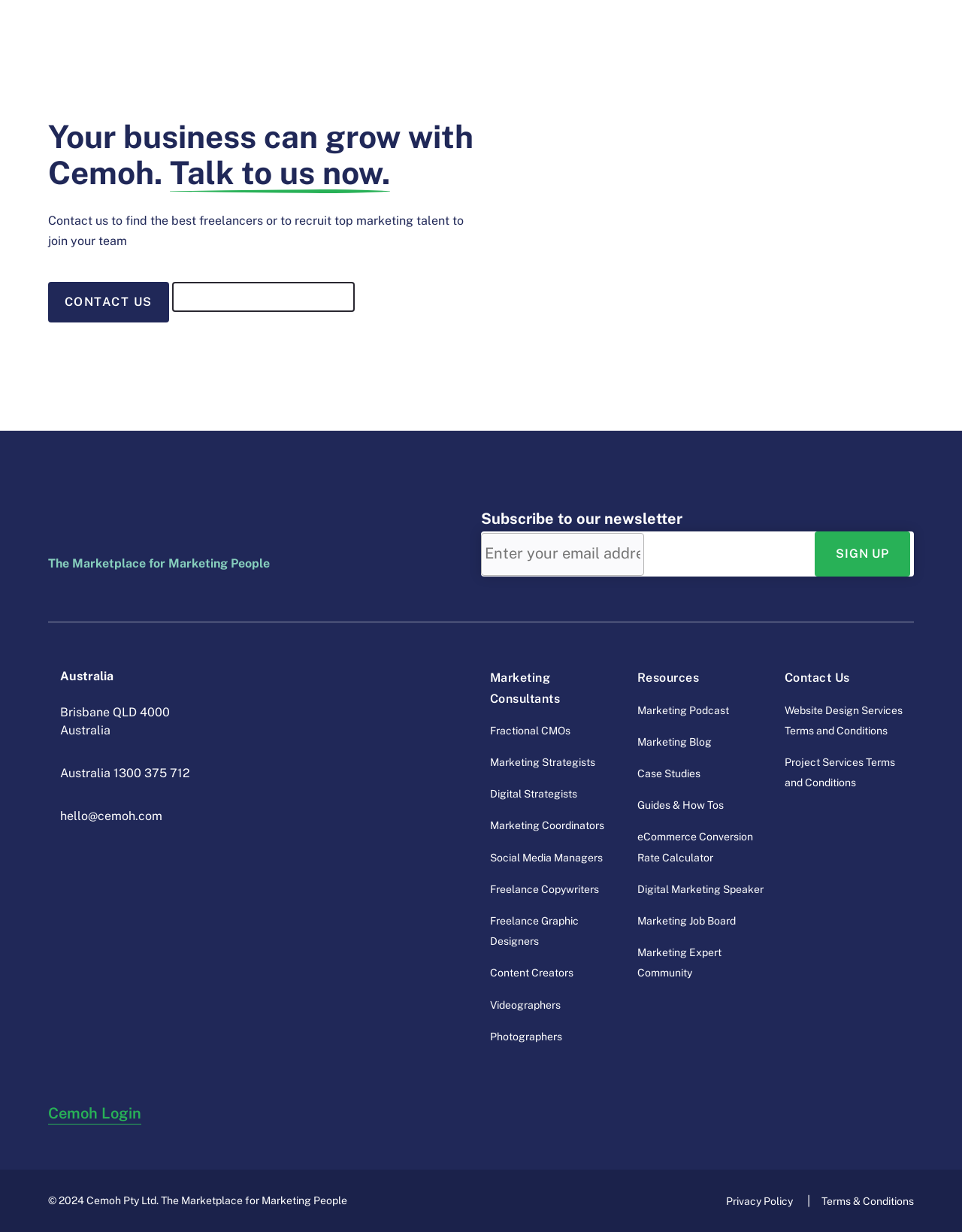Please answer the following question using a single word or phrase: 
What is the location of the company?

Brisbane, QLD, Australia